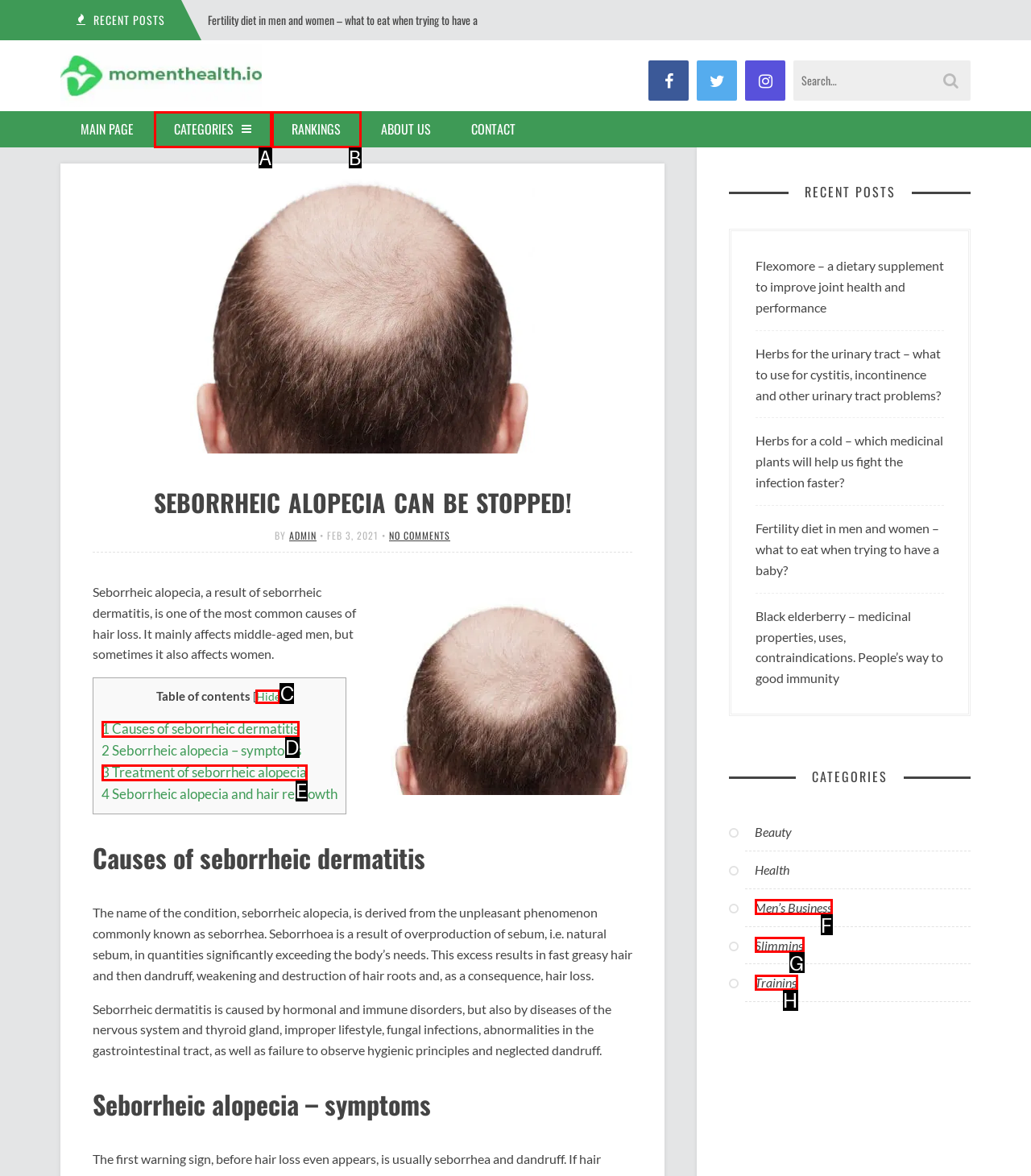Determine which option fits the following description: Training
Answer with the corresponding option's letter directly.

H